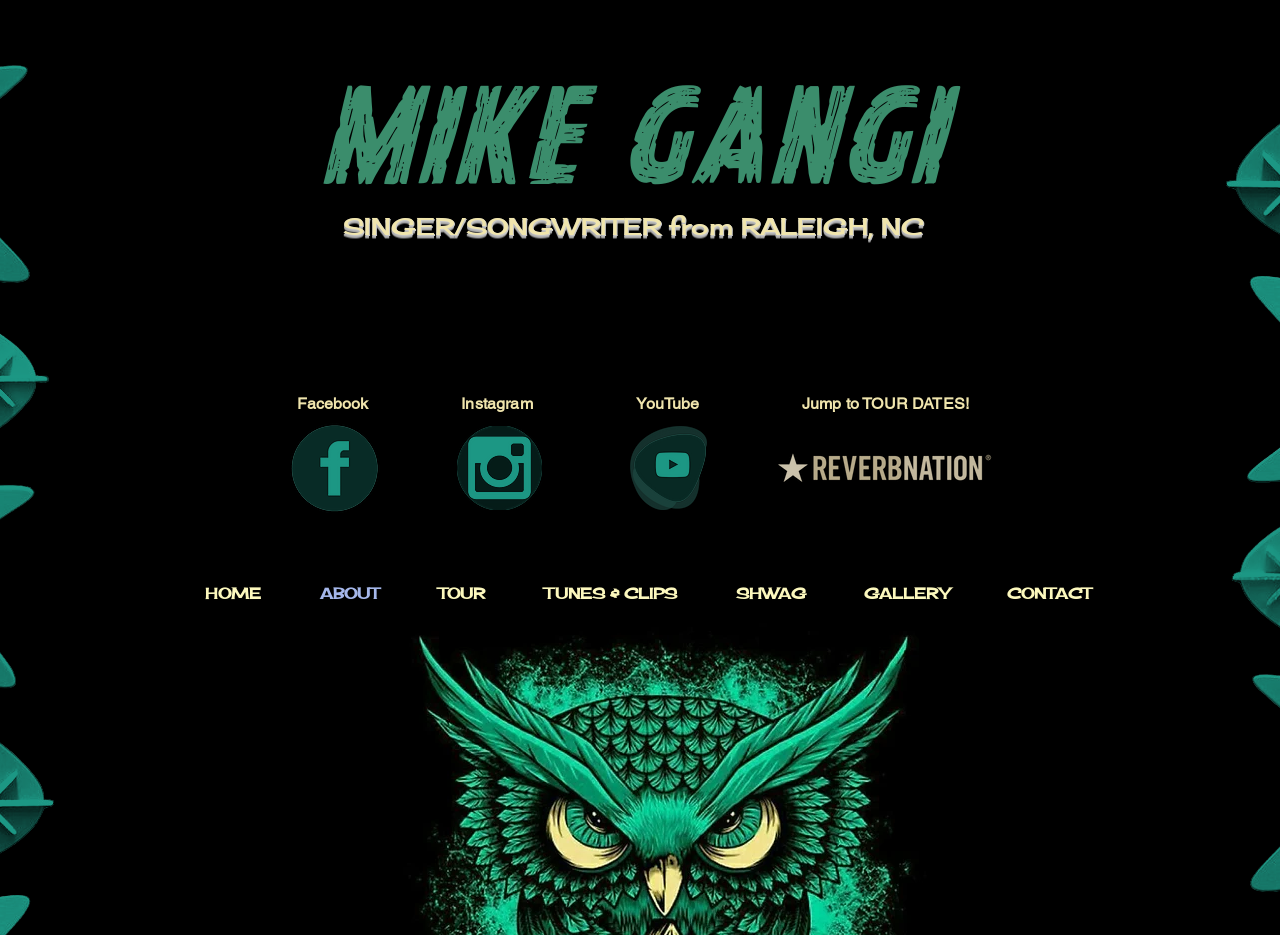What is the name of the section that can be jumped to?
Based on the image, respond with a single word or phrase.

TOUR DATES